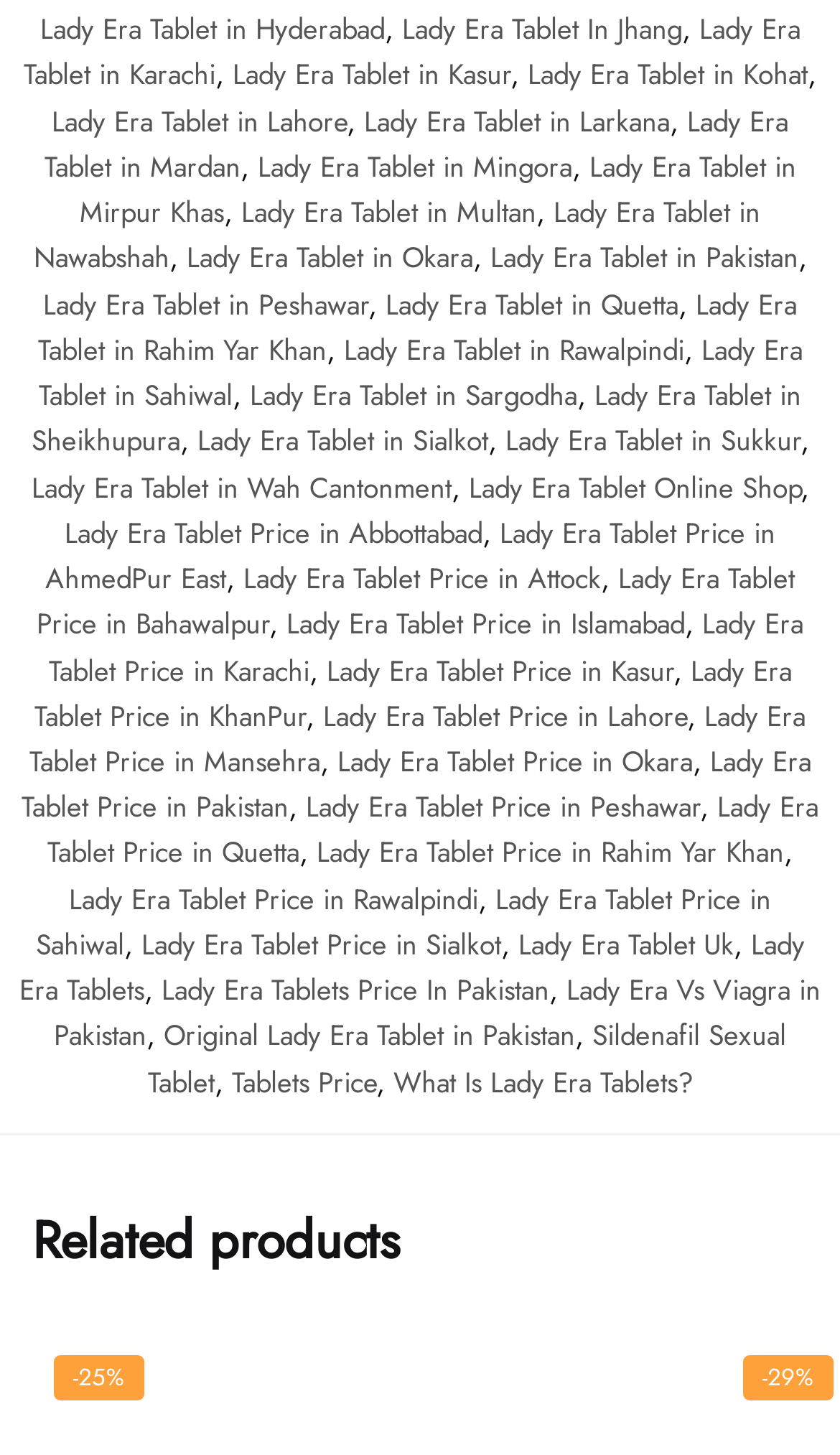Given the element description, predict the bounding box coordinates in the format (top-left x, top-left y, bottom-right x, bottom-right y), using floating point numbers between 0 and 1: What Is Lady Era Tablets?

[0.468, 0.729, 0.824, 0.758]